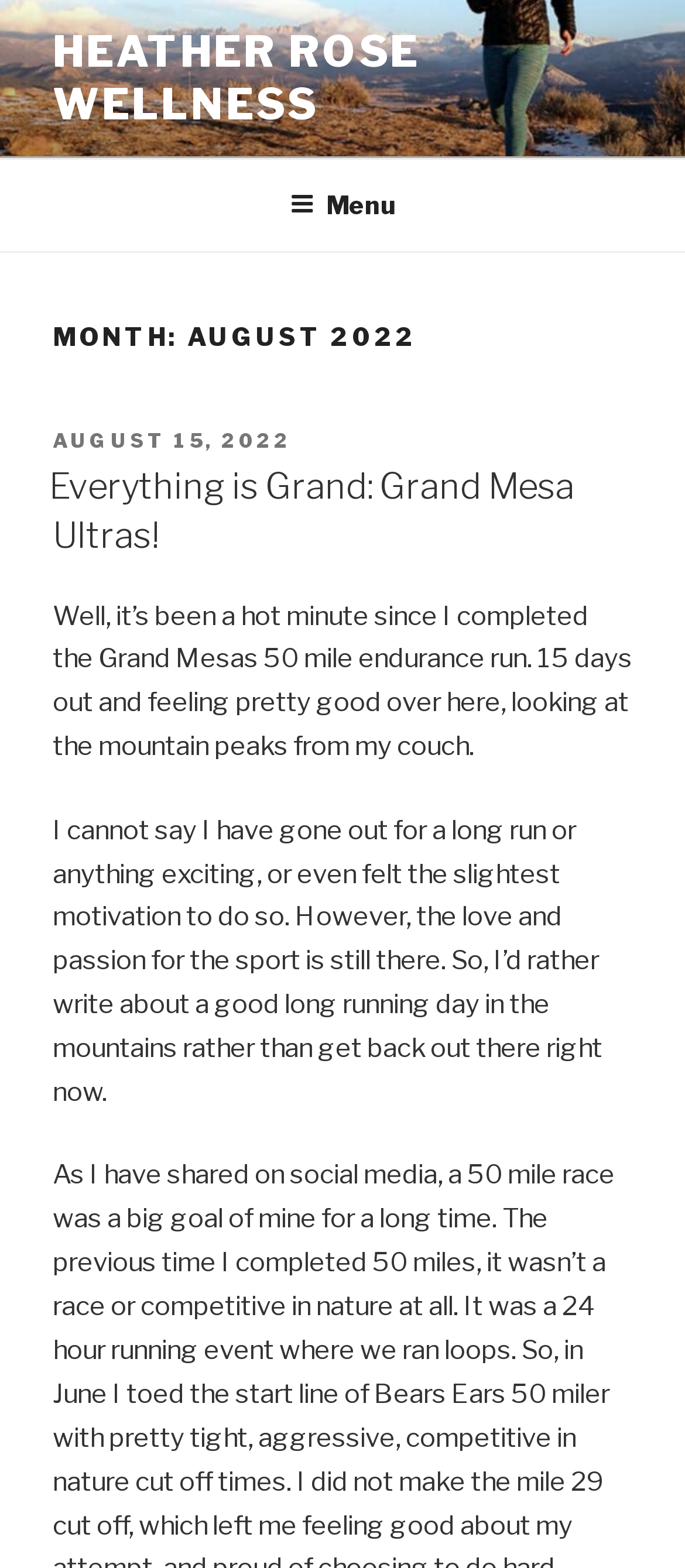When was the latest article posted?
Using the screenshot, give a one-word or short phrase answer.

August 15, 2022